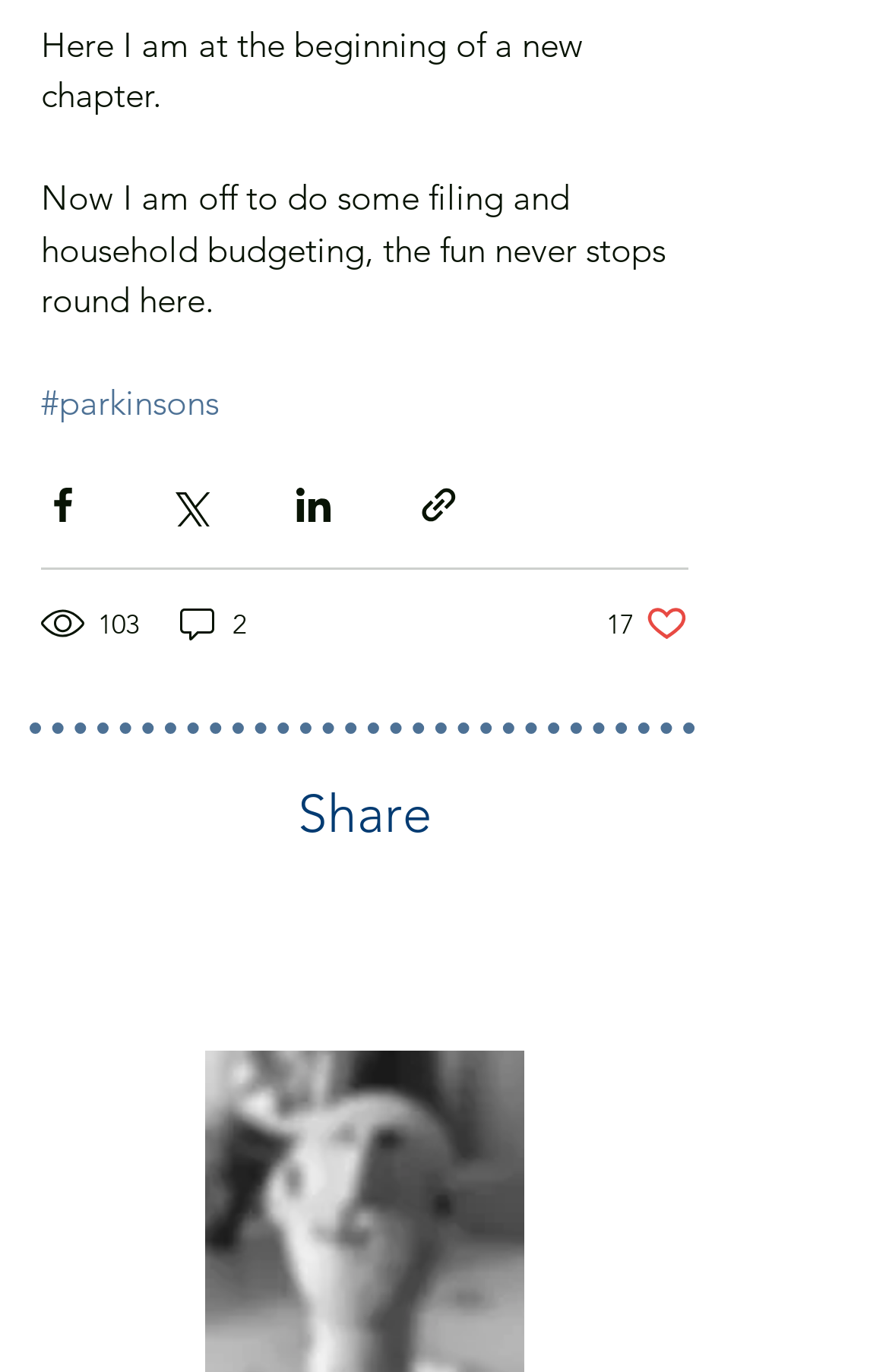Determine the bounding box coordinates of the clickable element necessary to fulfill the instruction: "Like the post". Provide the coordinates as four float numbers within the 0 to 1 range, i.e., [left, top, right, bottom].

[0.682, 0.439, 0.774, 0.471]